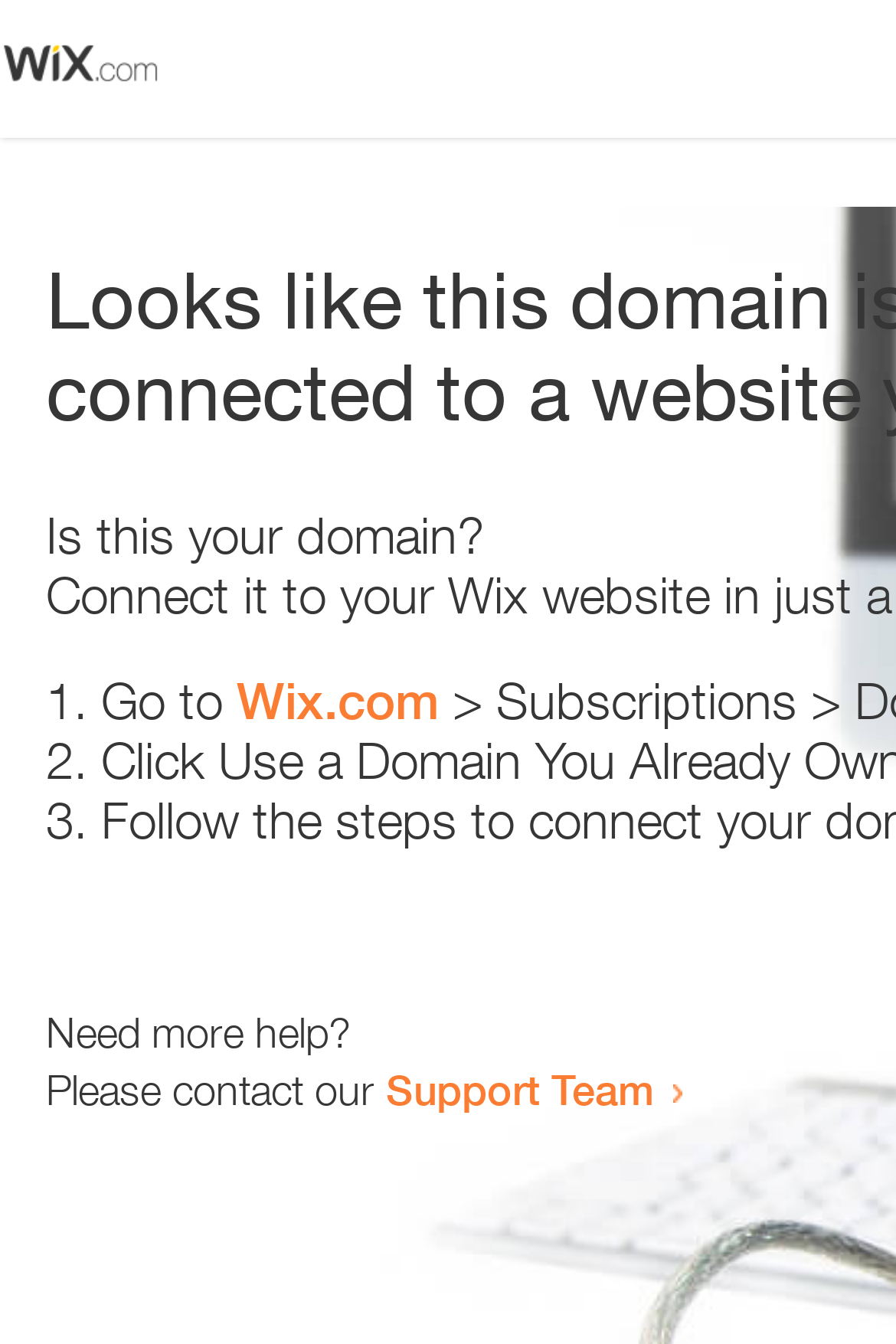Identify the bounding box of the UI component described as: "Wix.com".

[0.264, 0.499, 0.49, 0.544]